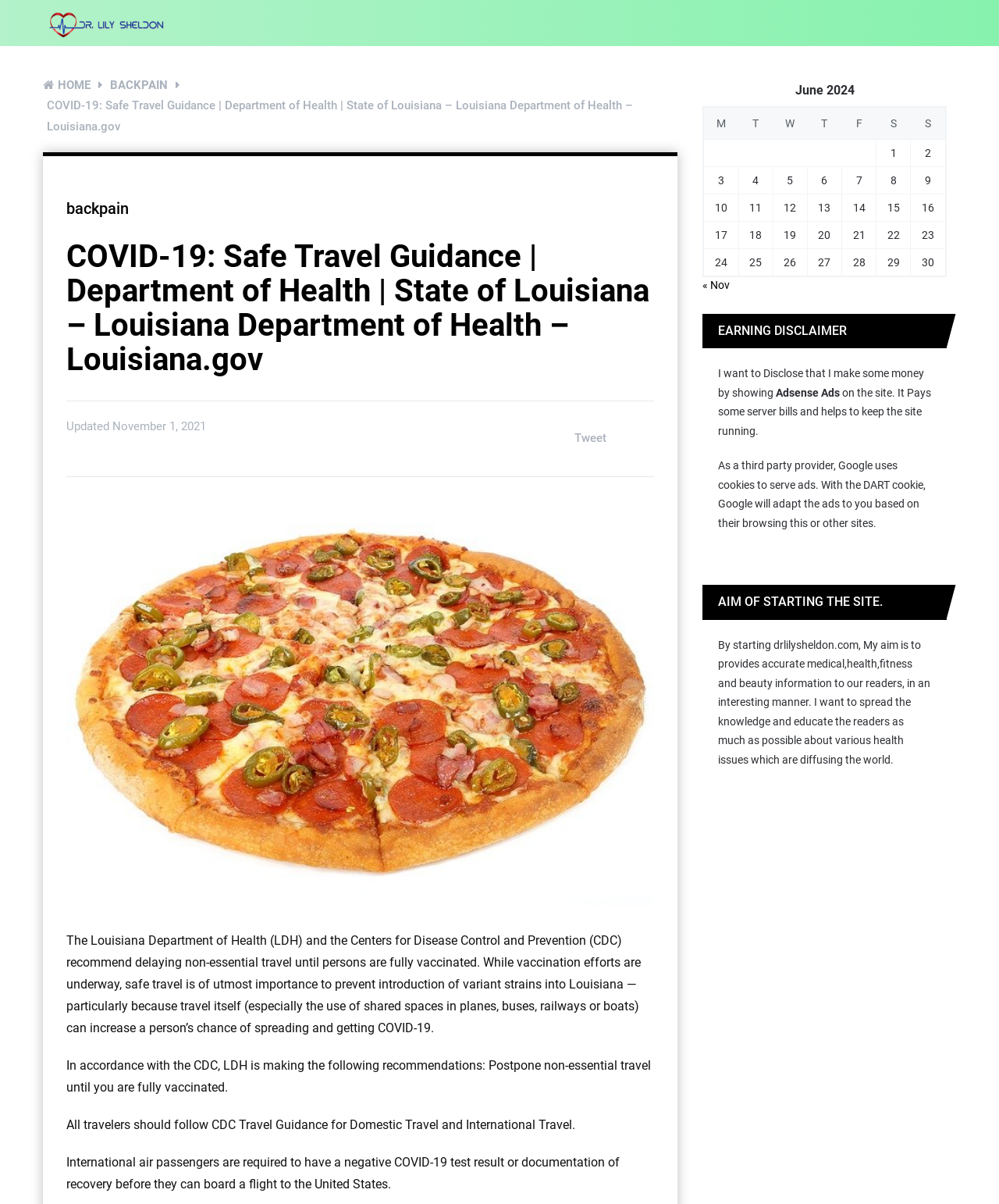Highlight the bounding box of the UI element that corresponds to this description: "backpain".

[0.066, 0.165, 0.129, 0.181]